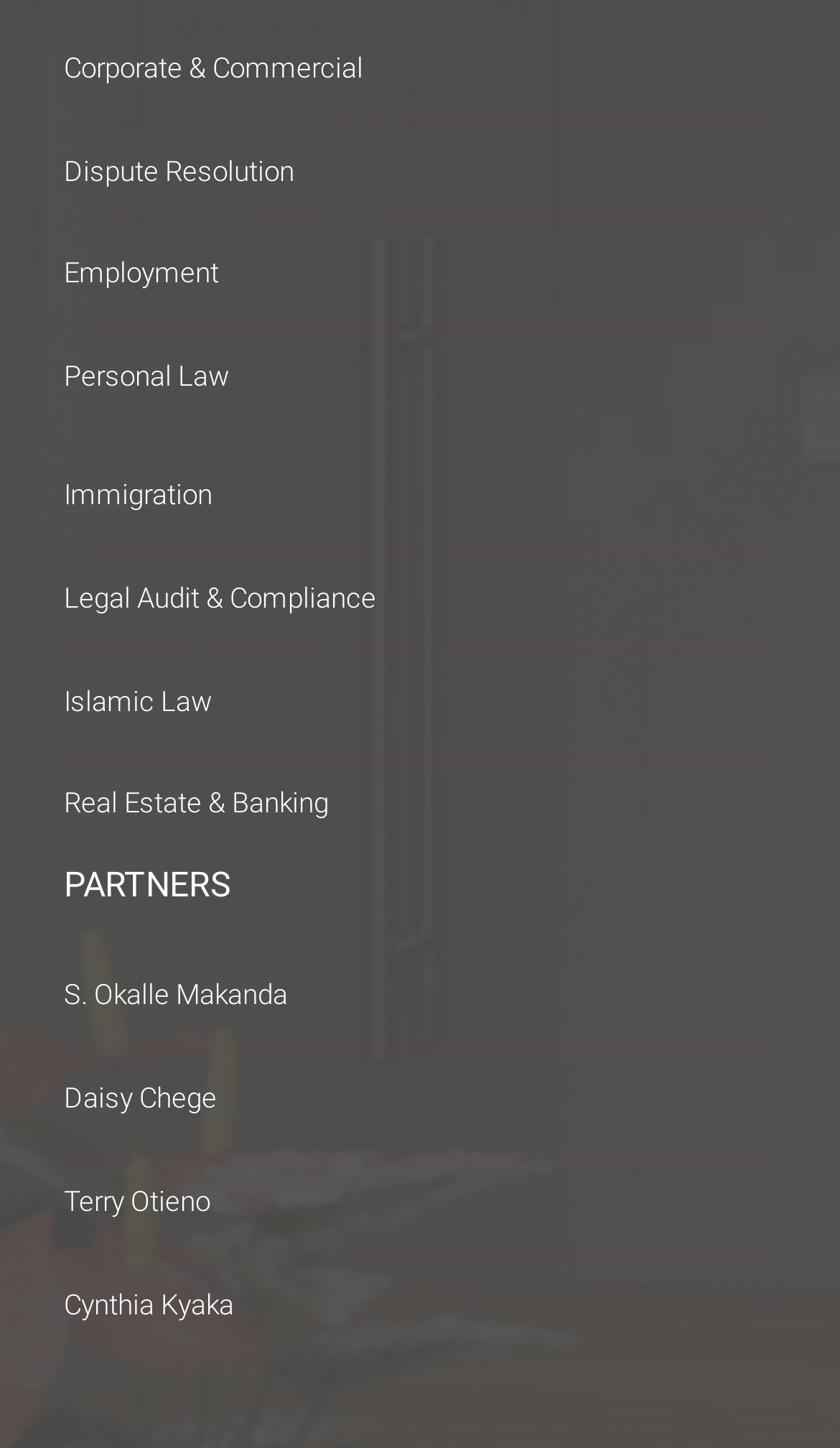Please answer the following question using a single word or phrase: What is the first type of law listed on the webpage?

Corporate & Commercial